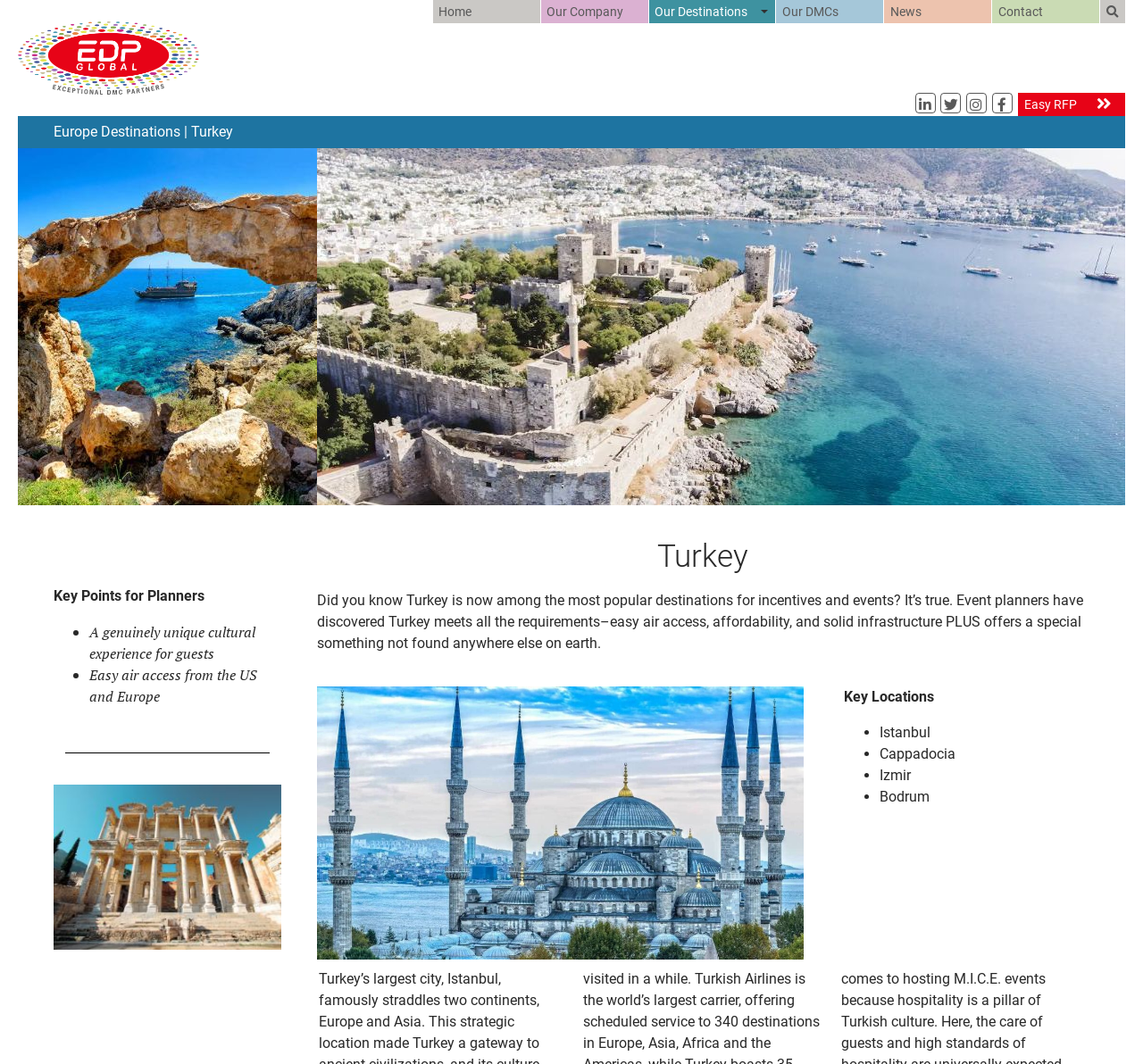Give a detailed account of the webpage's layout and content.

The webpage is about Turkey as a destination for event planners, with a focus on its unique cultural experience and easy air access. At the top left, there is a logo of "EDPglobal" with a link to the homepage. 

On the top navigation bar, there are links to "Home", "Our Company", "Our Destinations", "Our DMCs", "News", and "Contact". The "Our Destinations" link has a dropdown menu. 

On the top right, there are social media links to Facebook, Instagram, Twitter, and LinkedIn, along with a link to "Easy RFP". 

Below the navigation bar, there is a heading "Turkey" followed by a paragraph of text that describes Turkey as a popular destination for incentives and events, highlighting its easy air access, affordability, and solid infrastructure. 

To the left of the paragraph, there are two bullet points that summarize the key points for planners, including a unique cultural experience and easy air access from the US and Europe. 

Further down, there is a section titled "Key Locations" with a list of four locations: Istanbul, Cappadocia, Izmir, and Bodrum.